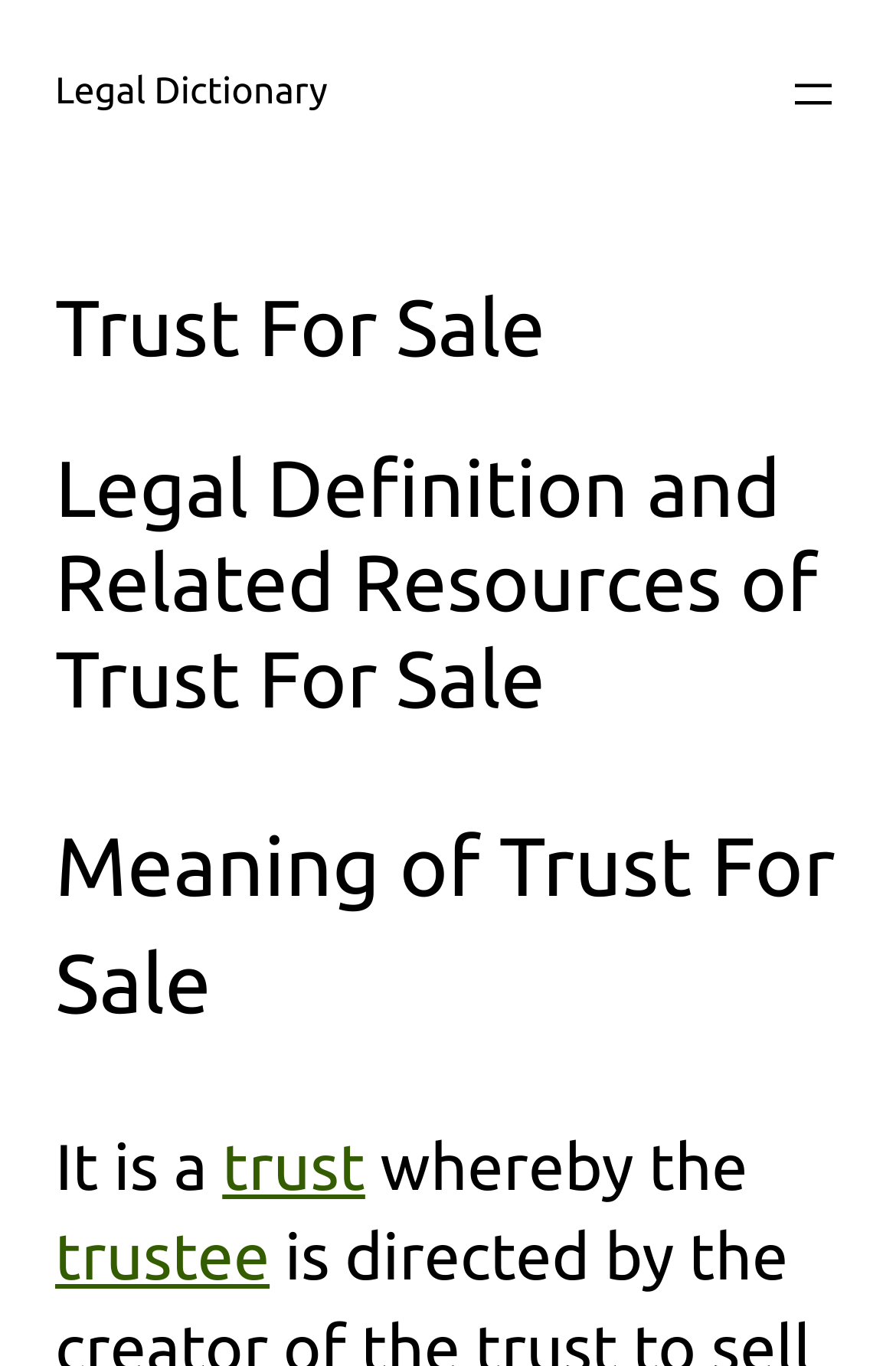What is the purpose of the button 'Open menu'?
Please describe in detail the information shown in the image to answer the question.

The button 'Open menu' has a property 'hasPopup' which indicates that it is used to open a dialog, providing additional options or information to the user.